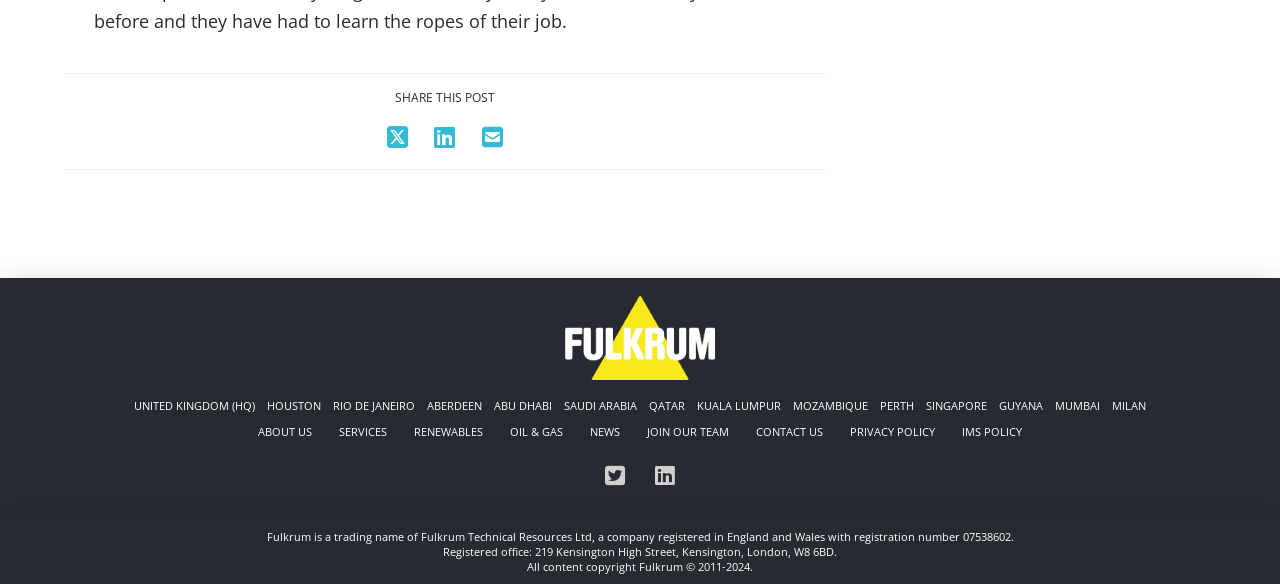How many social media links are present?
Refer to the image and provide a thorough answer to the question.

There are three social media links present in the webpage, represented by the icons '', '', and ''.